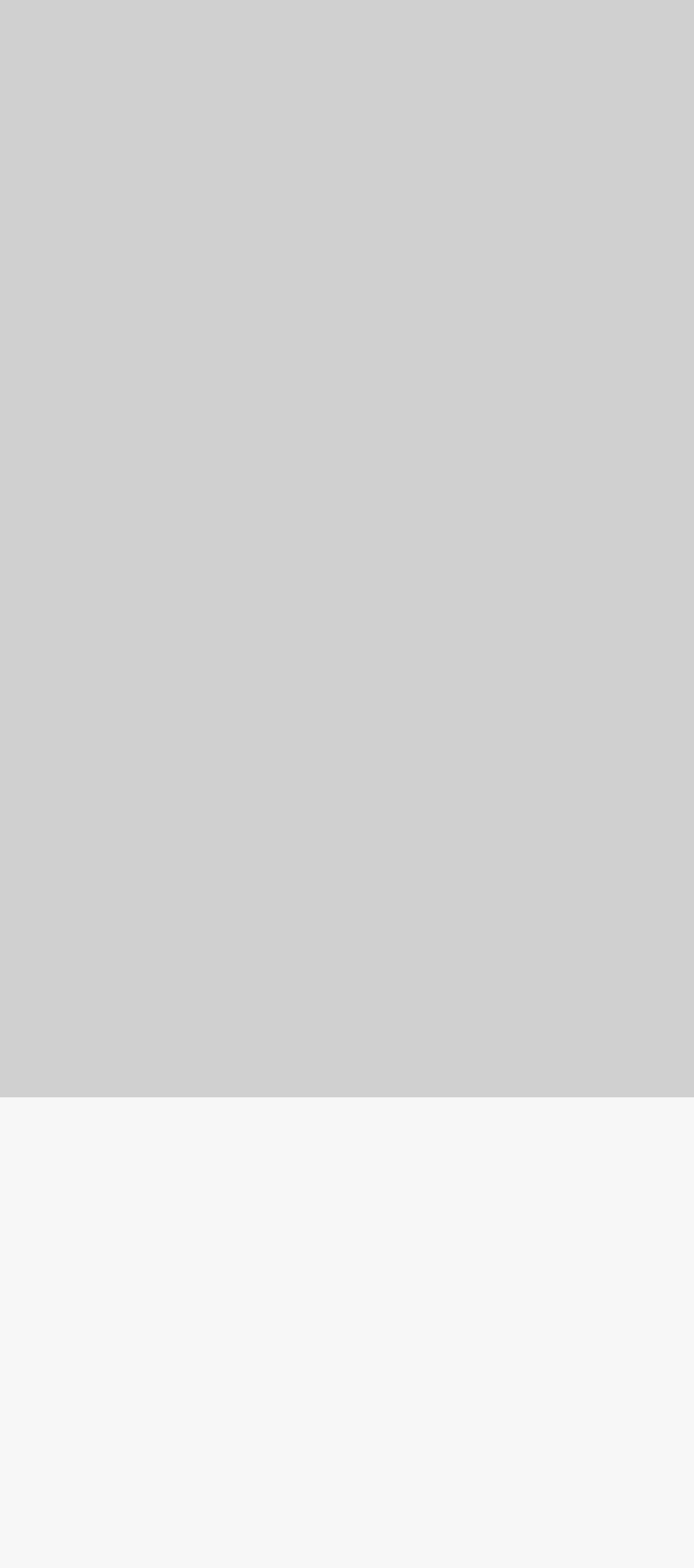Find the bounding box coordinates for the HTML element specified by: "Contact".

[0.66, 0.719, 0.784, 0.737]